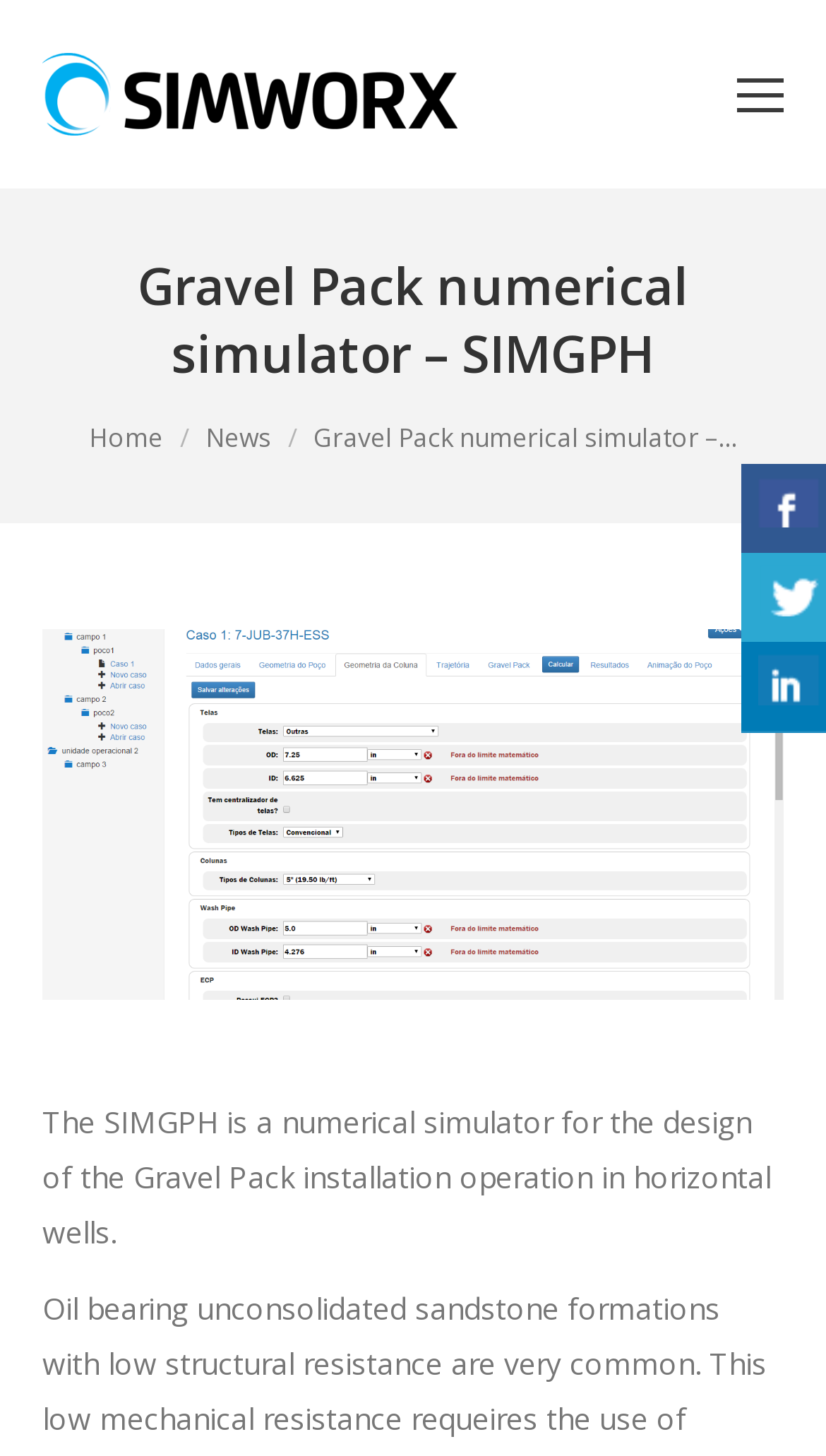What type of wells is the Gravel Pack installation operation used for? Look at the image and give a one-word or short phrase answer.

Horizontal wells